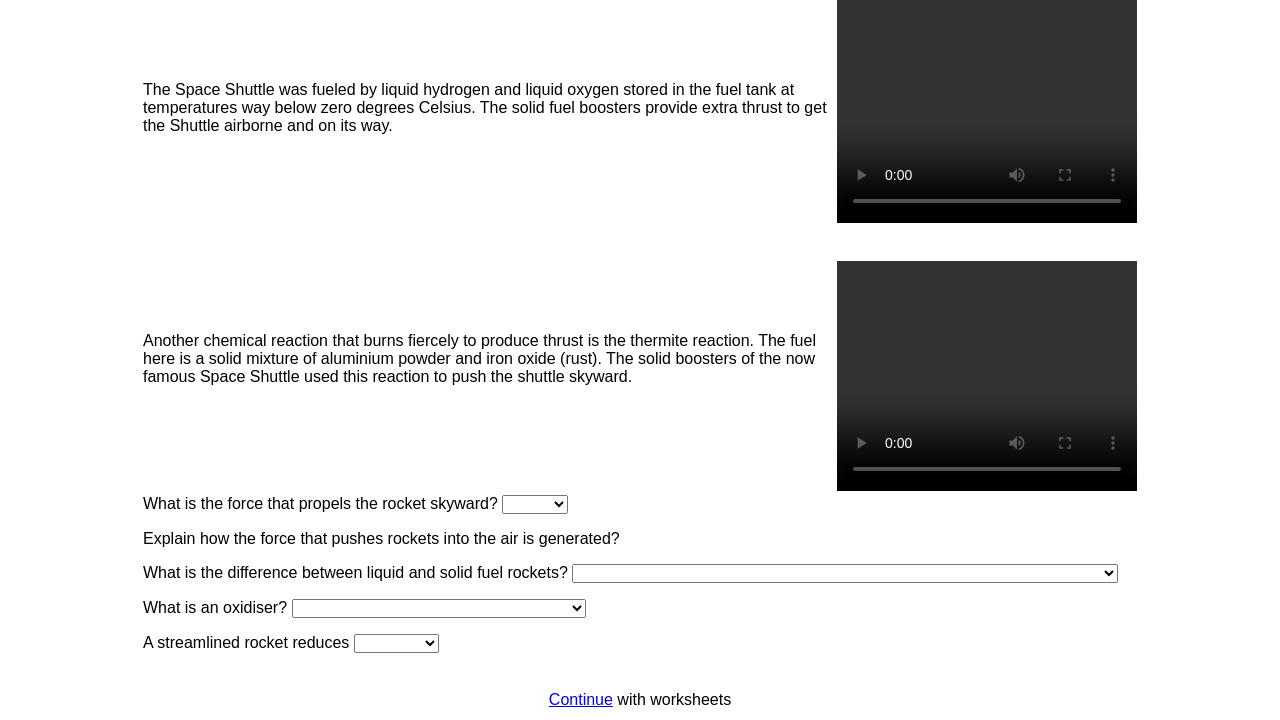What is the purpose of the buttons in the top row?
Based on the image, provide a one-word or brief-phrase response.

Media controls